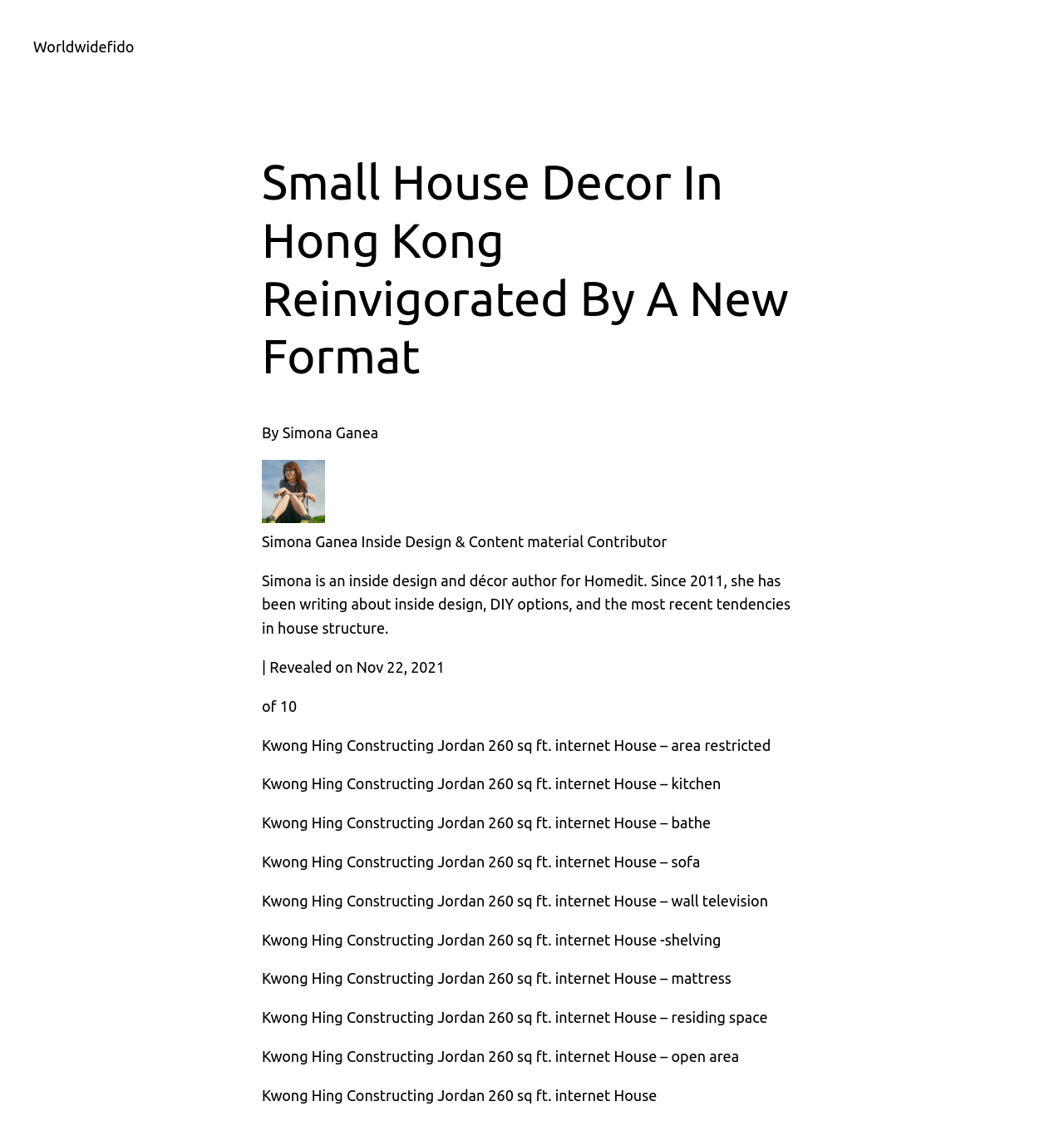Provide the bounding box coordinates of the HTML element this sentence describes: "Worldwidefido". The bounding box coordinates consist of four float numbers between 0 and 1, i.e., [left, top, right, bottom].

[0.031, 0.034, 0.126, 0.049]